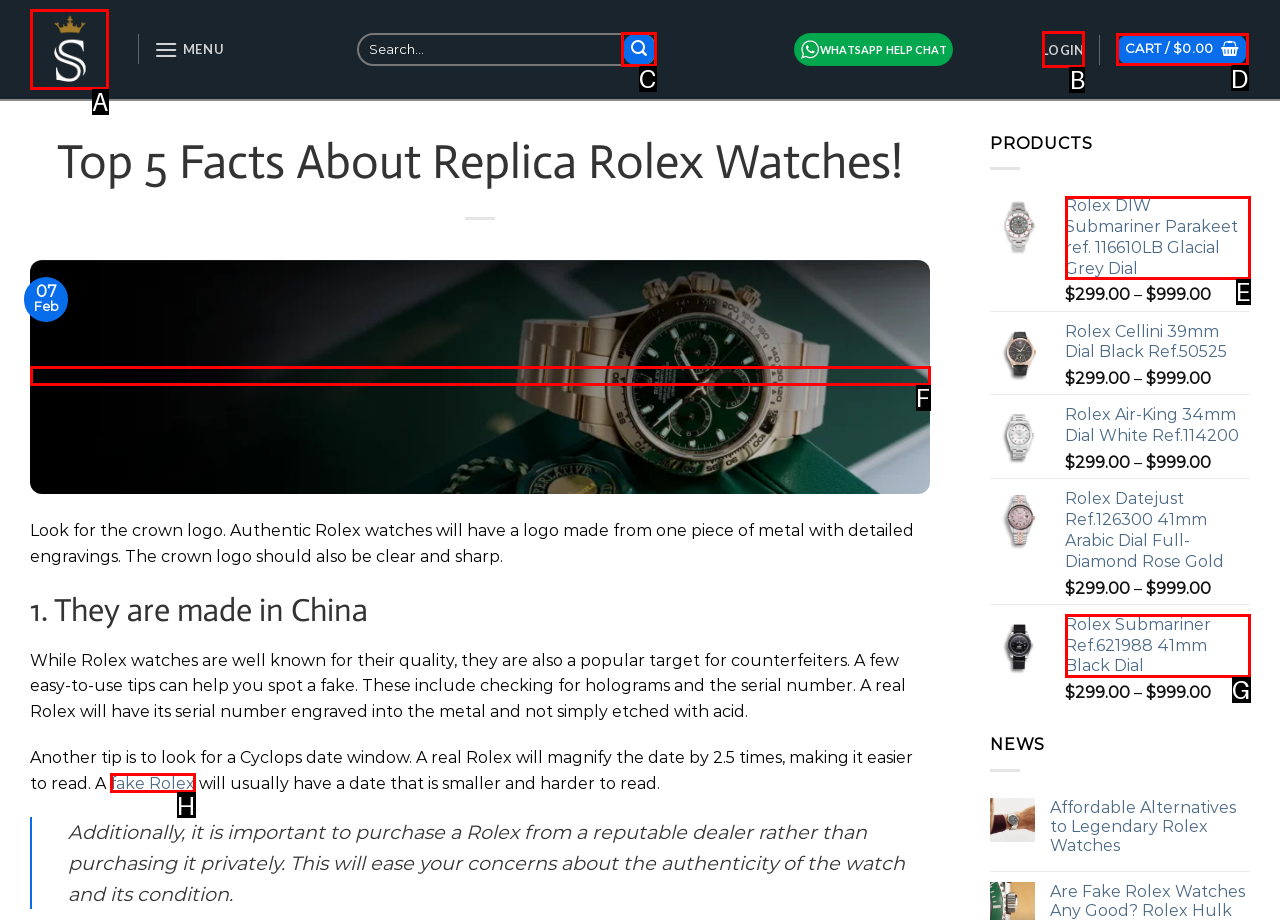Determine which option matches the description: Cart / $0.00. Answer using the letter of the option.

D